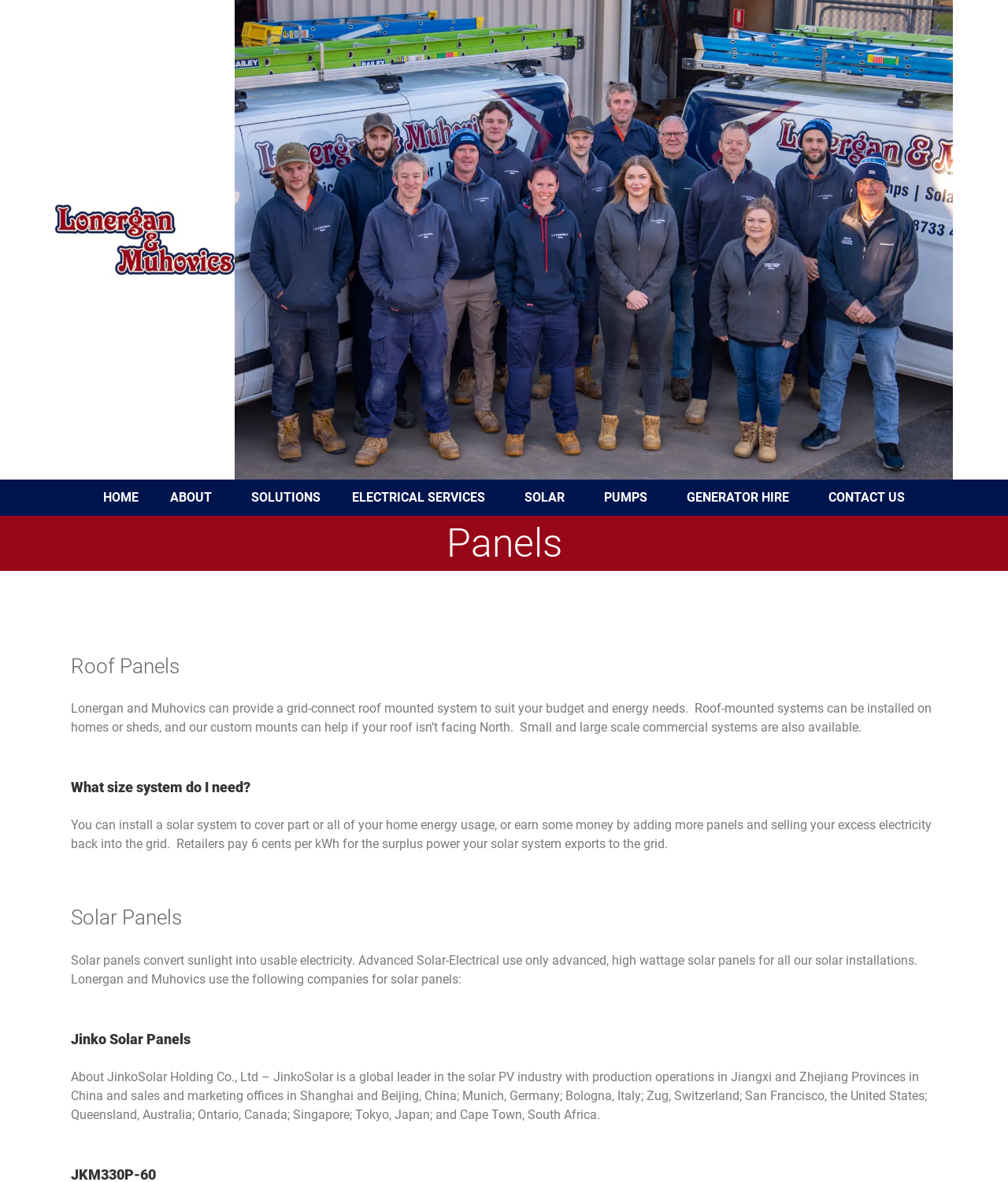Elaborate on the information and visuals displayed on the webpage.

The webpage is about Panels, specifically Lonergan & Muhovics, and it appears to be a company website. At the top, there is a navigation menu with 7 links: HOME, ABOUT, SOLUTIONS, ELECTRICAL SERVICES, SOLAR, PUMPS, GENERATOR HIRE, and CONTACT US. 

Below the navigation menu, there is a large heading "Panels" followed by a subheading "Roof Panels". The main content of the page is divided into sections, each with its own heading. The first section explains that Lonergan and Muhovics can provide a grid-connect roof-mounted system to suit customers' budgets and energy needs. 

The next section is titled "What size system do I need?" and discusses how customers can install a solar system to cover part or all of their home energy usage. 

The third section is about "Solar Panels" and explains that solar panels convert sunlight into usable electricity. It also mentions that Lonergan and Muhovics use advanced, high-wattage solar panels for all their solar installations. 

The final section is about "Jinko Solar Panels" and provides information about JinkoSolar Holding Co., Ltd, a global leader in the solar PV industry.